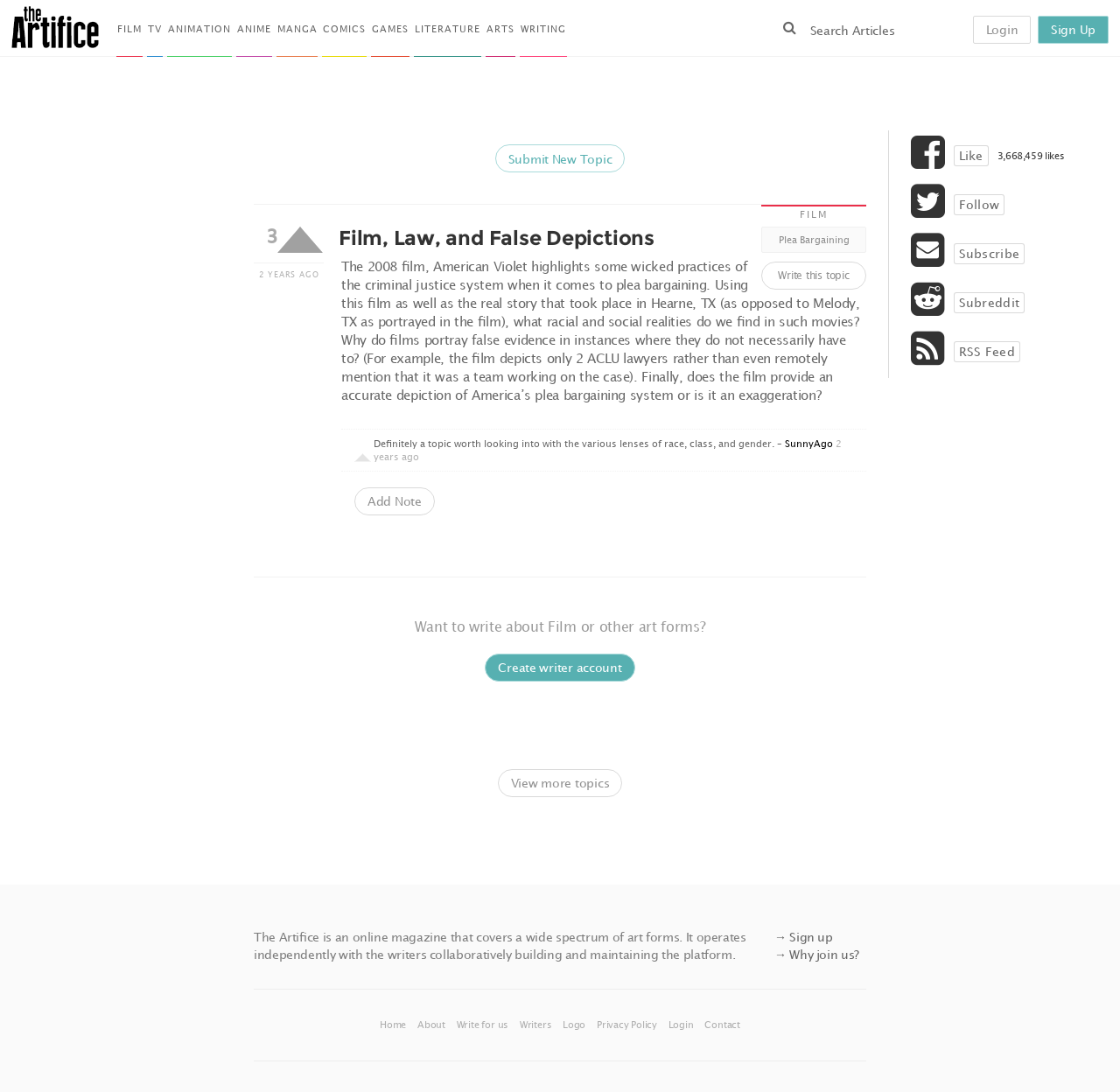Please provide the main heading of the webpage content.

Film, Law, and False Depictions